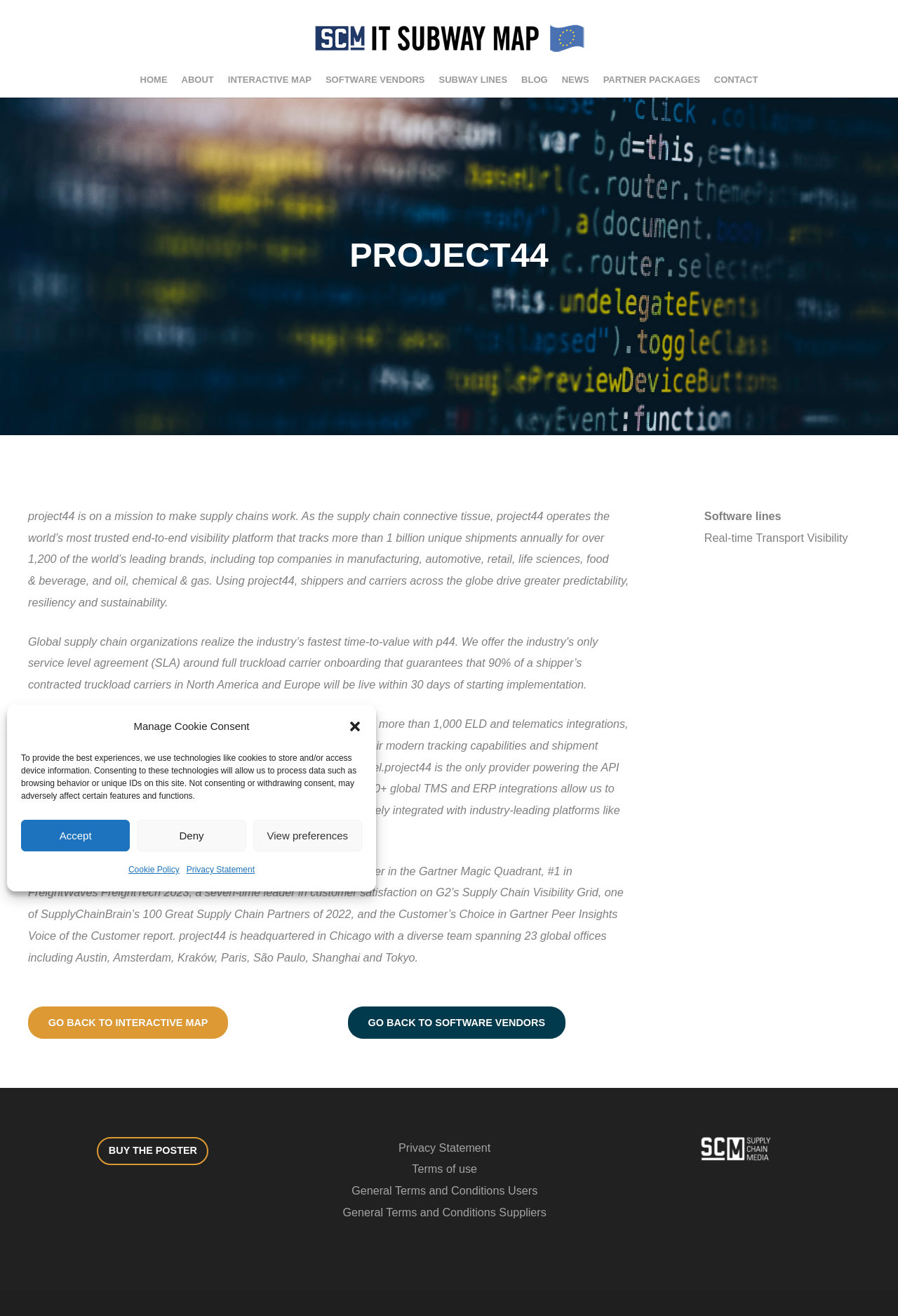What is the name of the company? Refer to the image and provide a one-word or short phrase answer.

project44